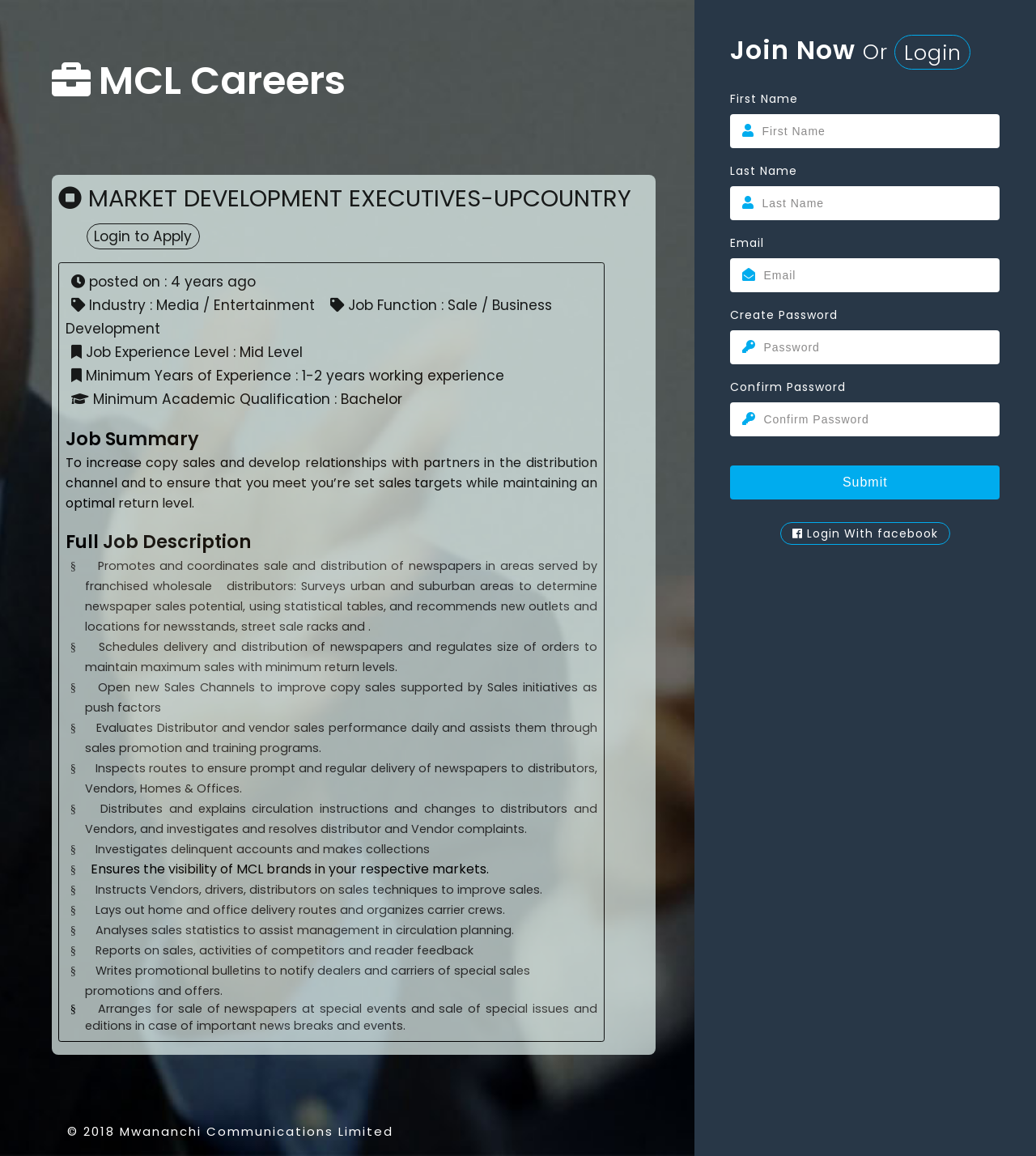Pinpoint the bounding box coordinates of the clickable element needed to complete the instruction: "Click the 'Login' link". The coordinates should be provided as four float numbers between 0 and 1: [left, top, right, bottom].

[0.864, 0.029, 0.937, 0.059]